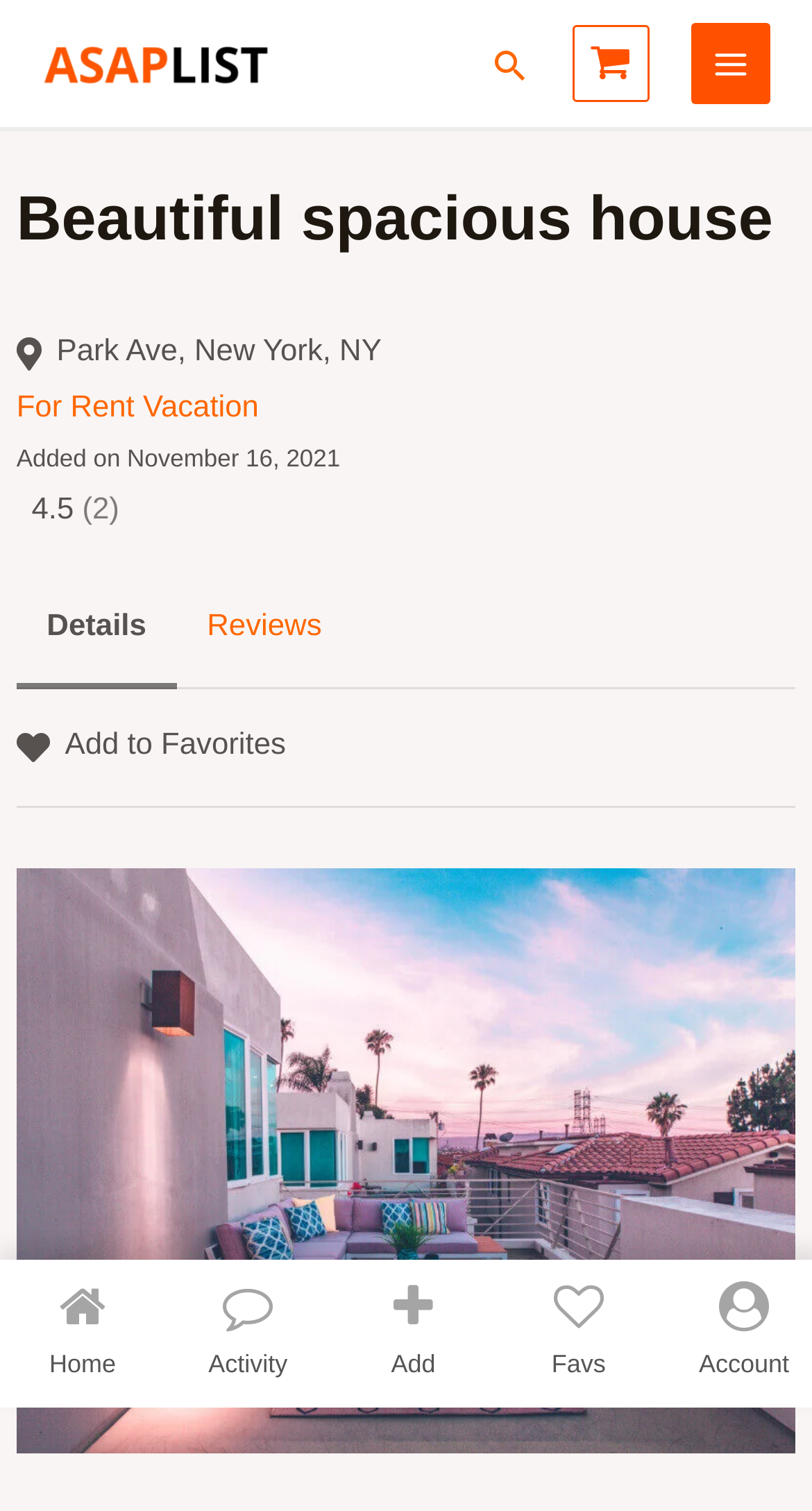Determine the bounding box coordinates of the element that should be clicked to execute the following command: "Add to favorites".

[0.02, 0.476, 0.352, 0.513]